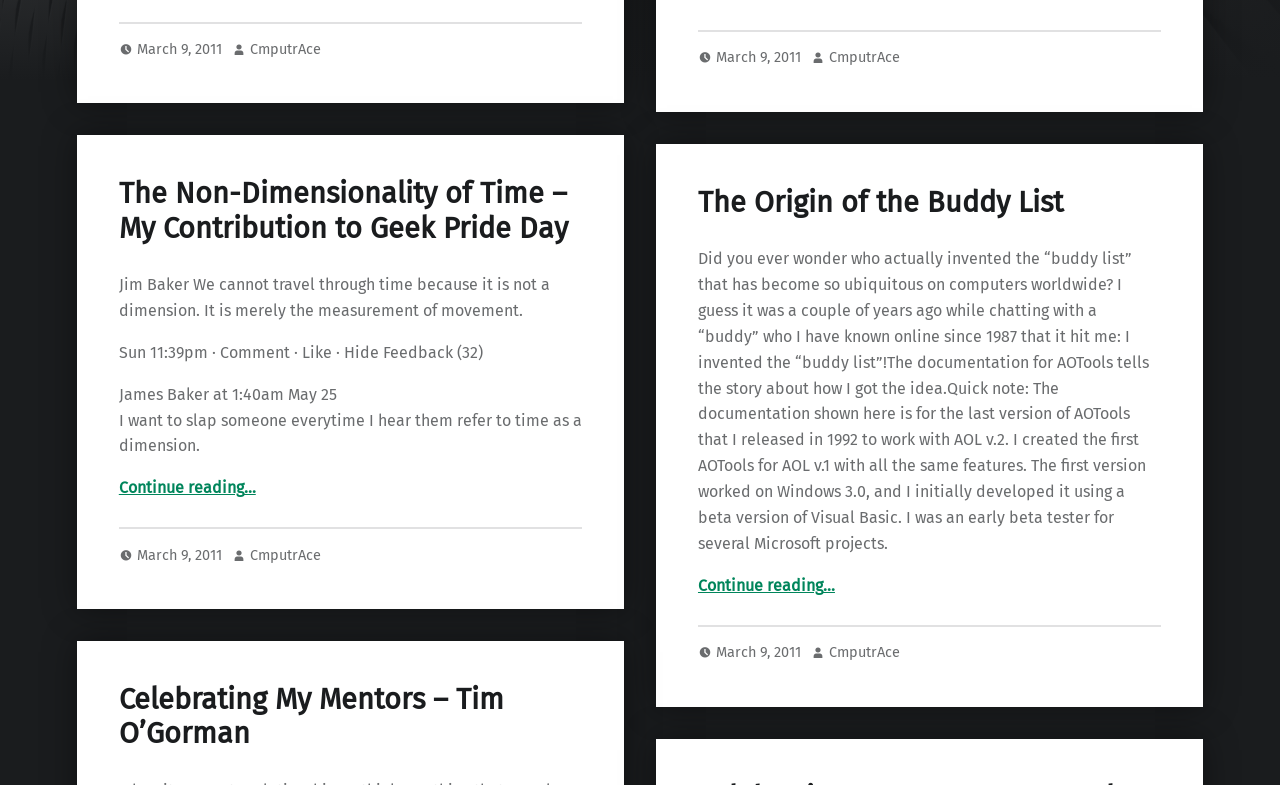Extract the bounding box coordinates for the HTML element that matches this description: "Study Abroad Nations". The coordinates should be four float numbers between 0 and 1, i.e., [left, top, right, bottom].

None